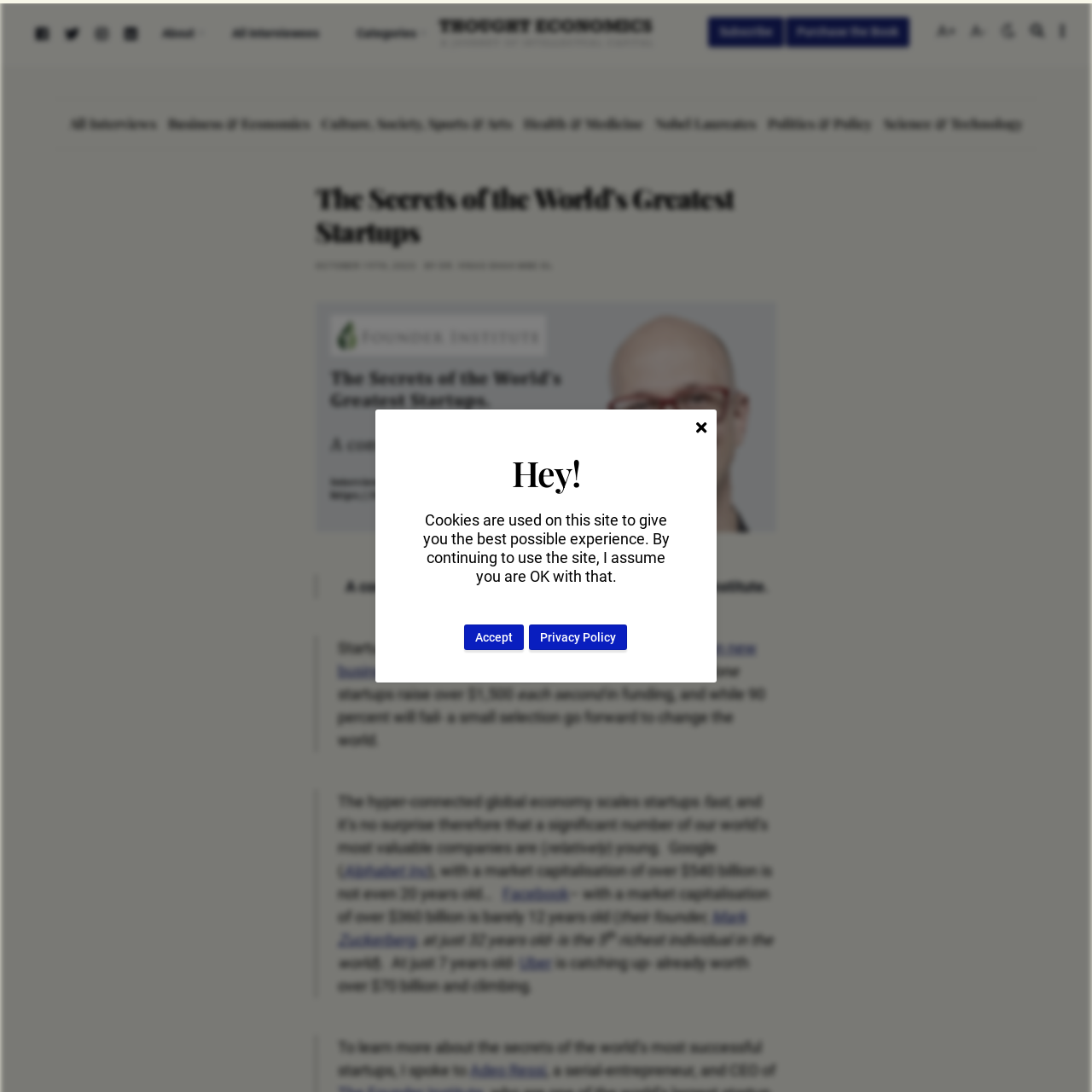Please determine the bounding box coordinates of the area that needs to be clicked to complete this task: 'Read the interview with Adeo Ressi'. The coordinates must be four float numbers between 0 and 1, formatted as [left, top, right, bottom].

[0.289, 0.167, 0.711, 0.227]